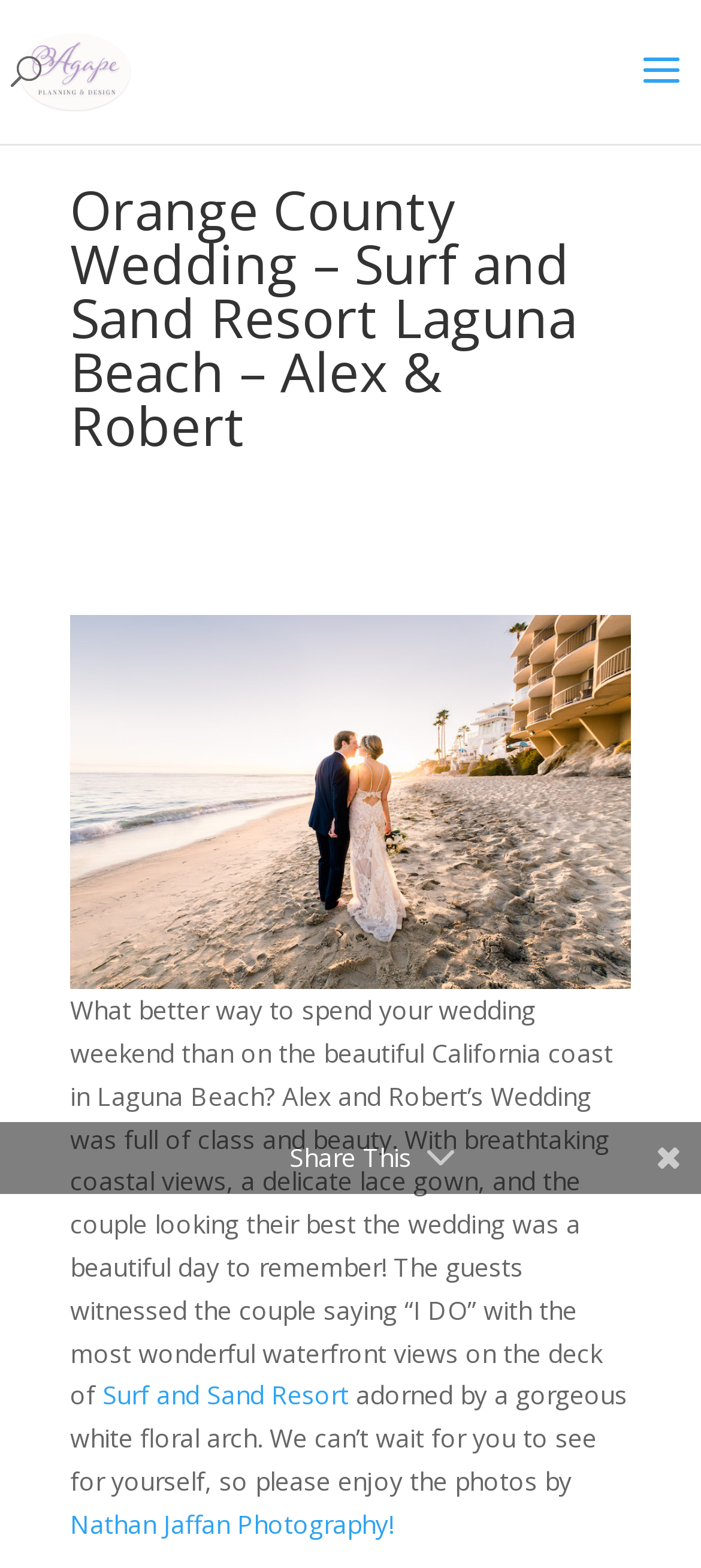Your task is to find and give the main heading text of the webpage.

Orange County Wedding – Surf and Sand Resort Laguna Beach – Alex & Robert